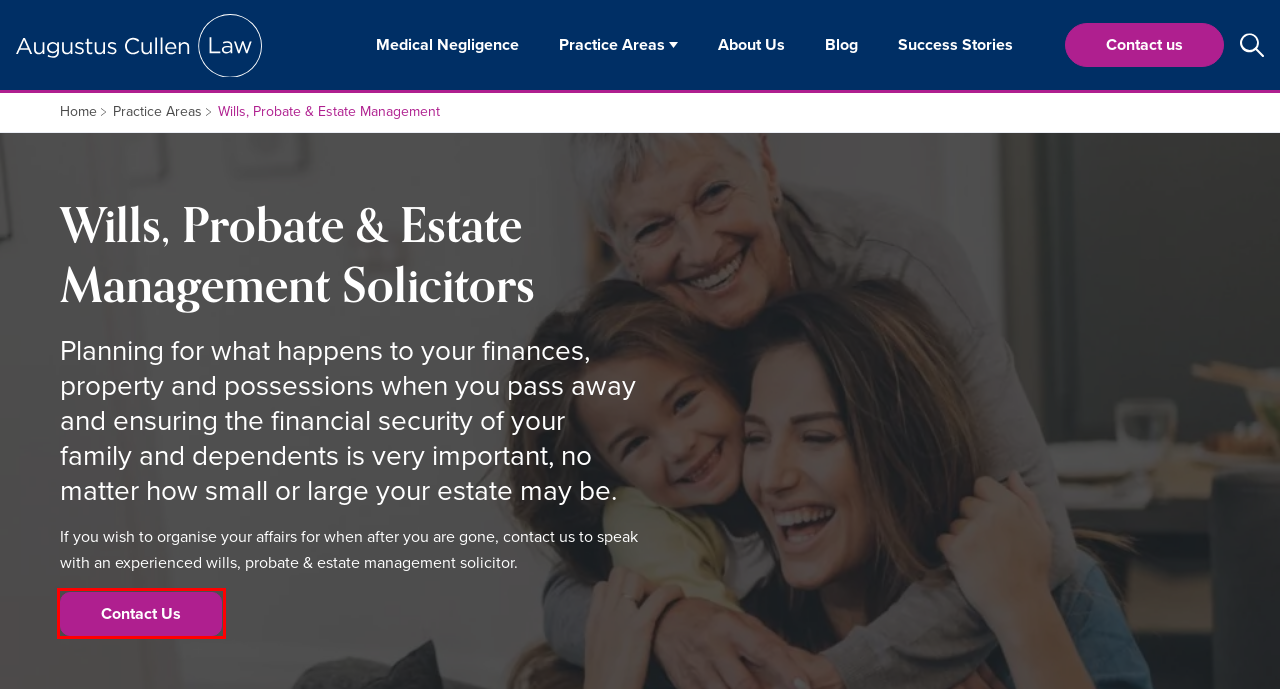Look at the screenshot of a webpage that includes a red bounding box around a UI element. Select the most appropriate webpage description that matches the page seen after clicking the highlighted element. Here are the candidates:
A. Contact Us | Augustus Cullen Law
B. About Us | Augustus Cullen Law
C. Blog | Augustus Cullen Law
D. Augustus Cullen Law | Dublin | Wicklow | Wexford | Ireland
E. Success Stories | Augustus Cullen Law
F. Legal Marketing Consultants | Services For Law Firms & Solicitors | UK & Ireland Agency
G. Practice Areas | Augustus Cullen Law
H. Medical Negligence Claims Solicitors | Dublin | Wexford | Wicklow

A